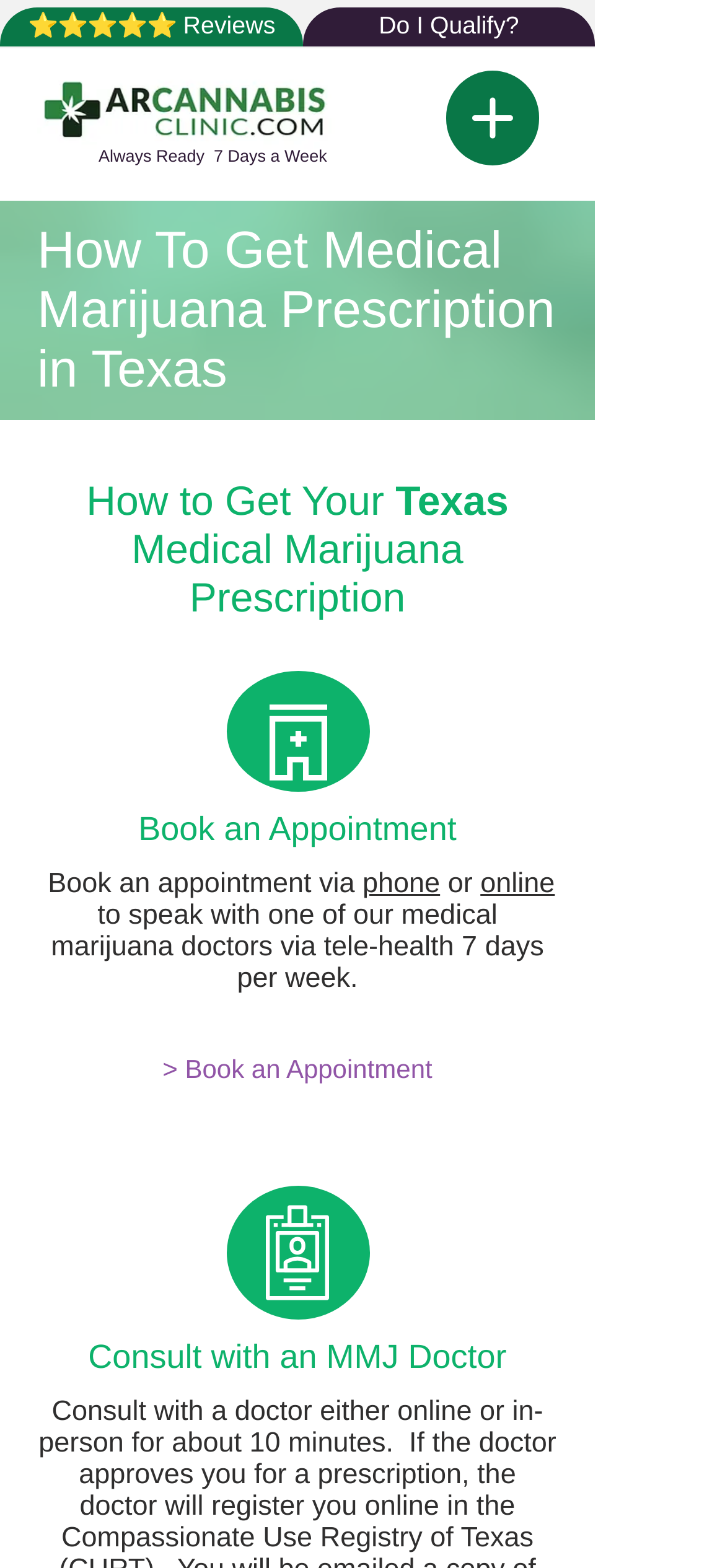Predict the bounding box coordinates of the UI element that matches this description: "> Book an Appointment". The coordinates should be in the format [left, top, right, bottom] with each value between 0 and 1.

[0.103, 0.658, 0.718, 0.708]